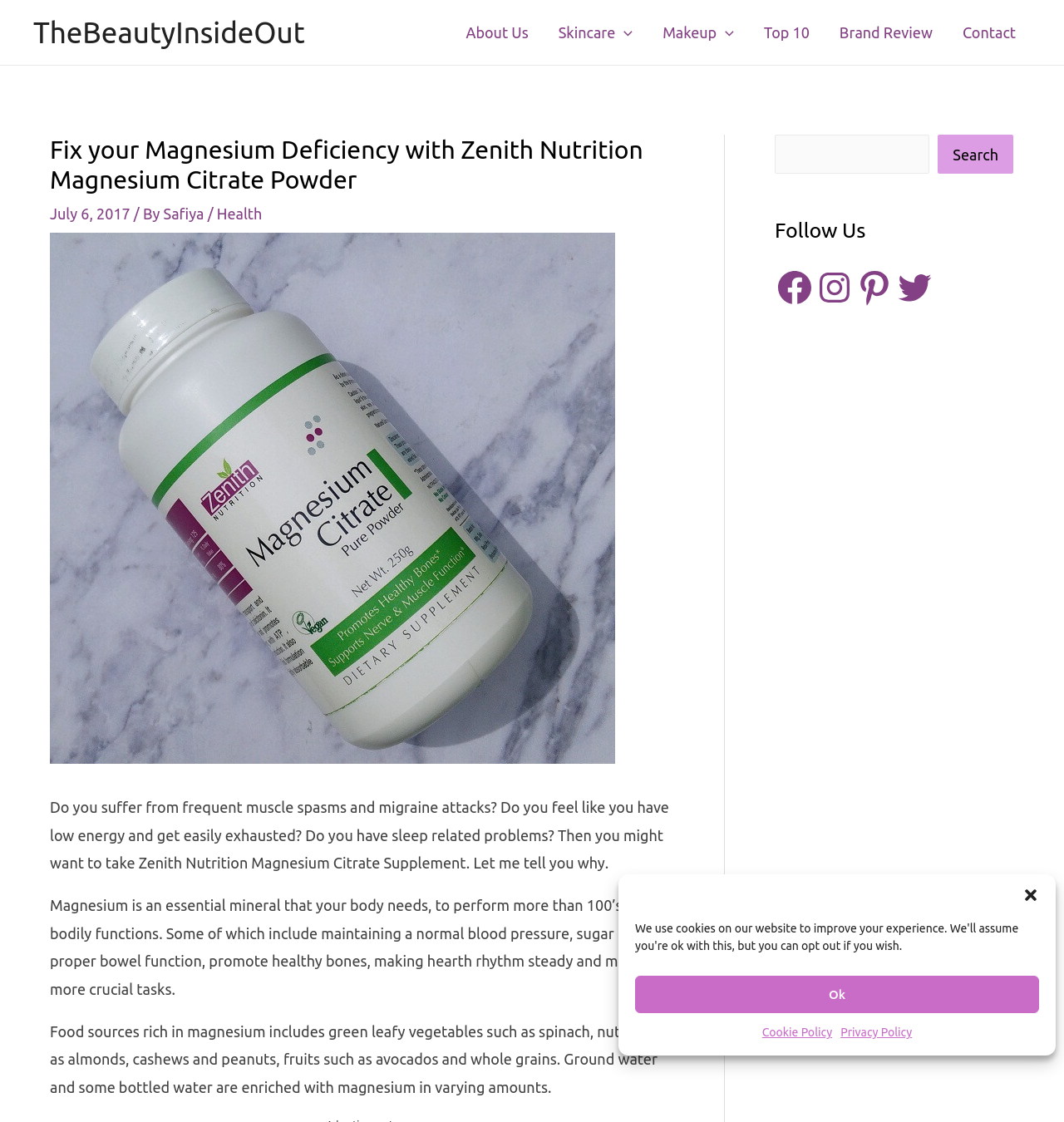Locate the bounding box of the user interface element based on this description: "Brand Review".

[0.775, 0.003, 0.891, 0.055]